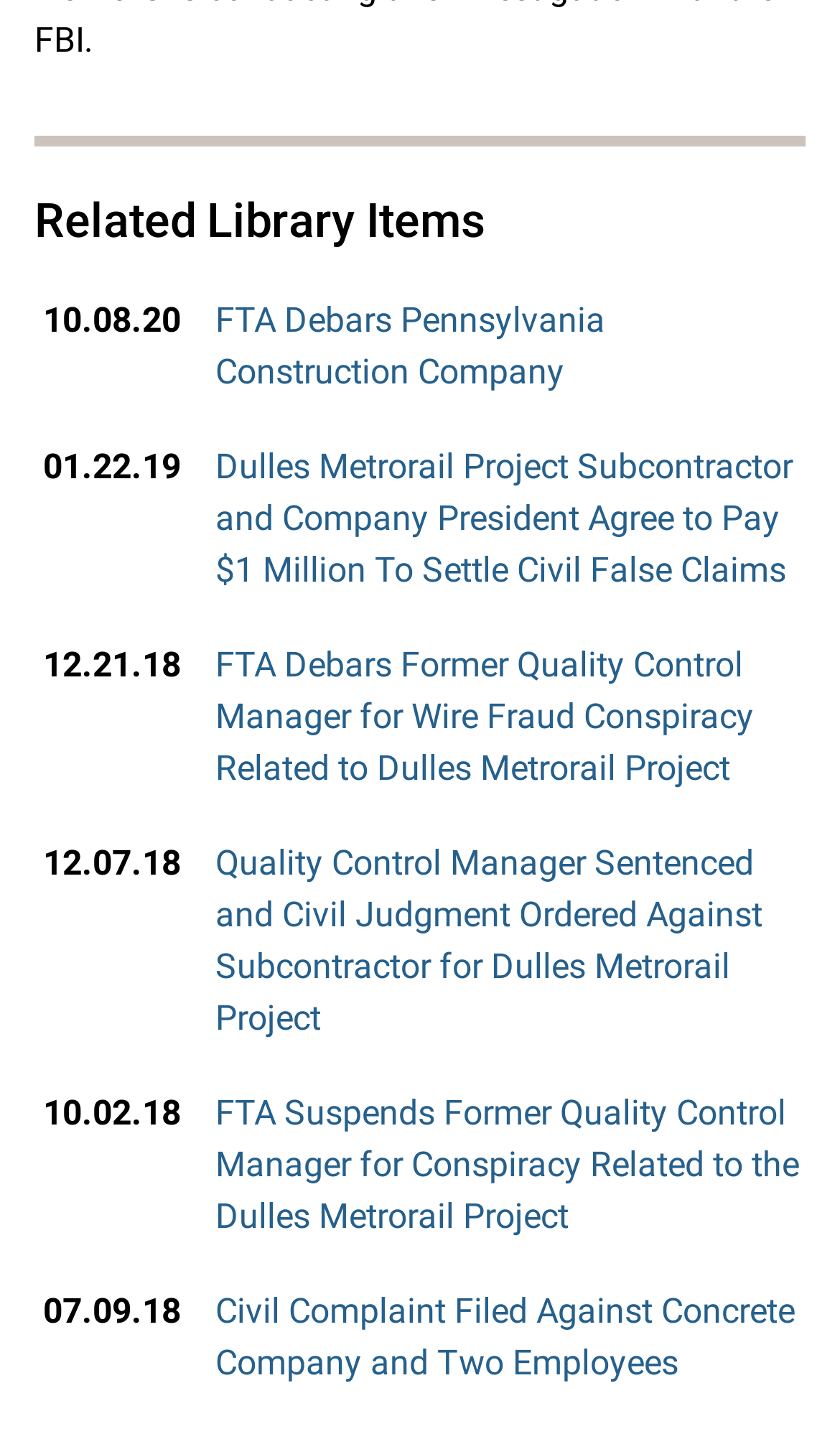What is the latest date of a library item?
Look at the screenshot and respond with one word or a short phrase.

01.22.19